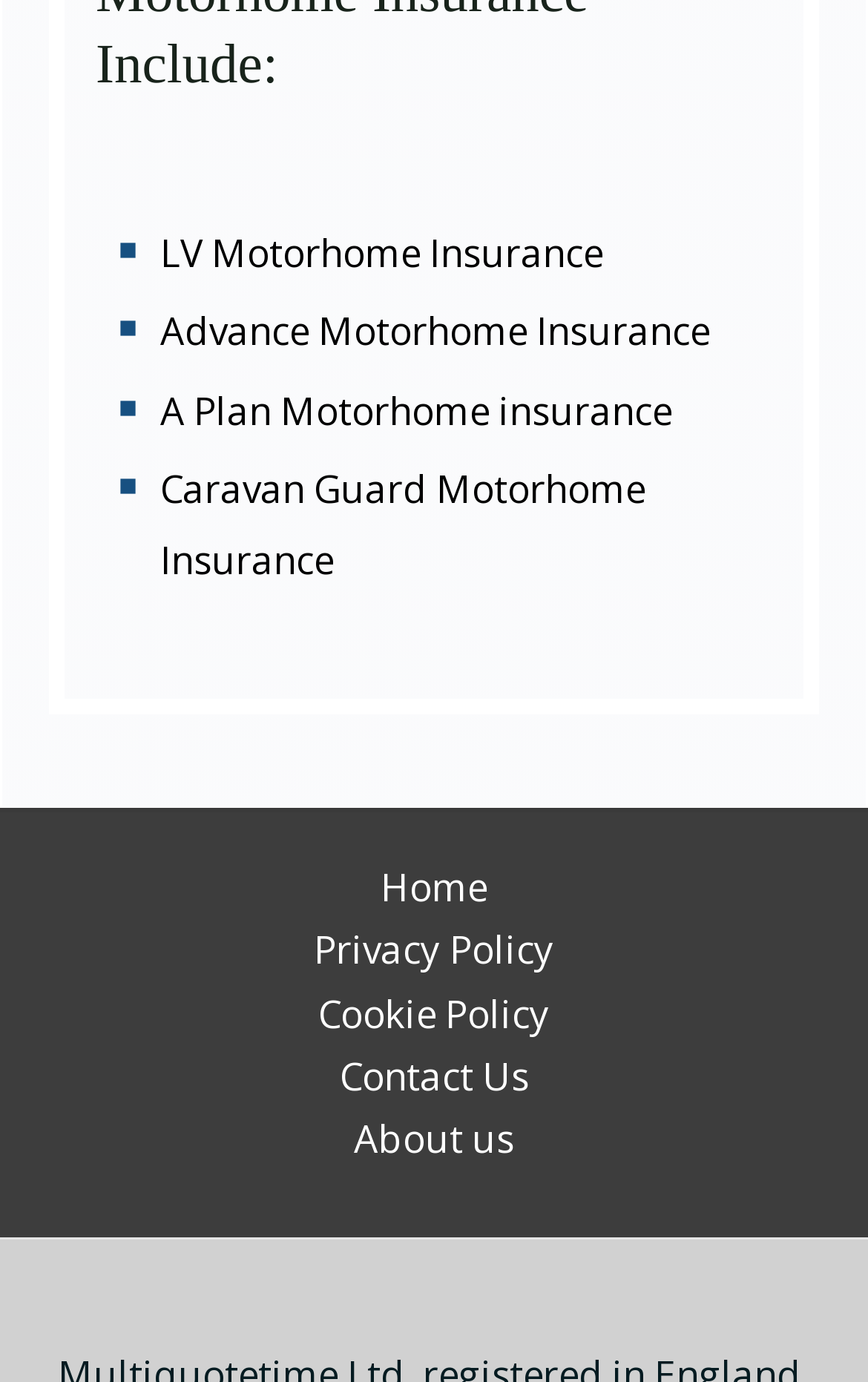Specify the bounding box coordinates of the area to click in order to execute this command: 'Go to A Plan Motorhome insurance'. The coordinates should consist of four float numbers ranging from 0 to 1, and should be formatted as [left, top, right, bottom].

[0.185, 0.278, 0.774, 0.315]